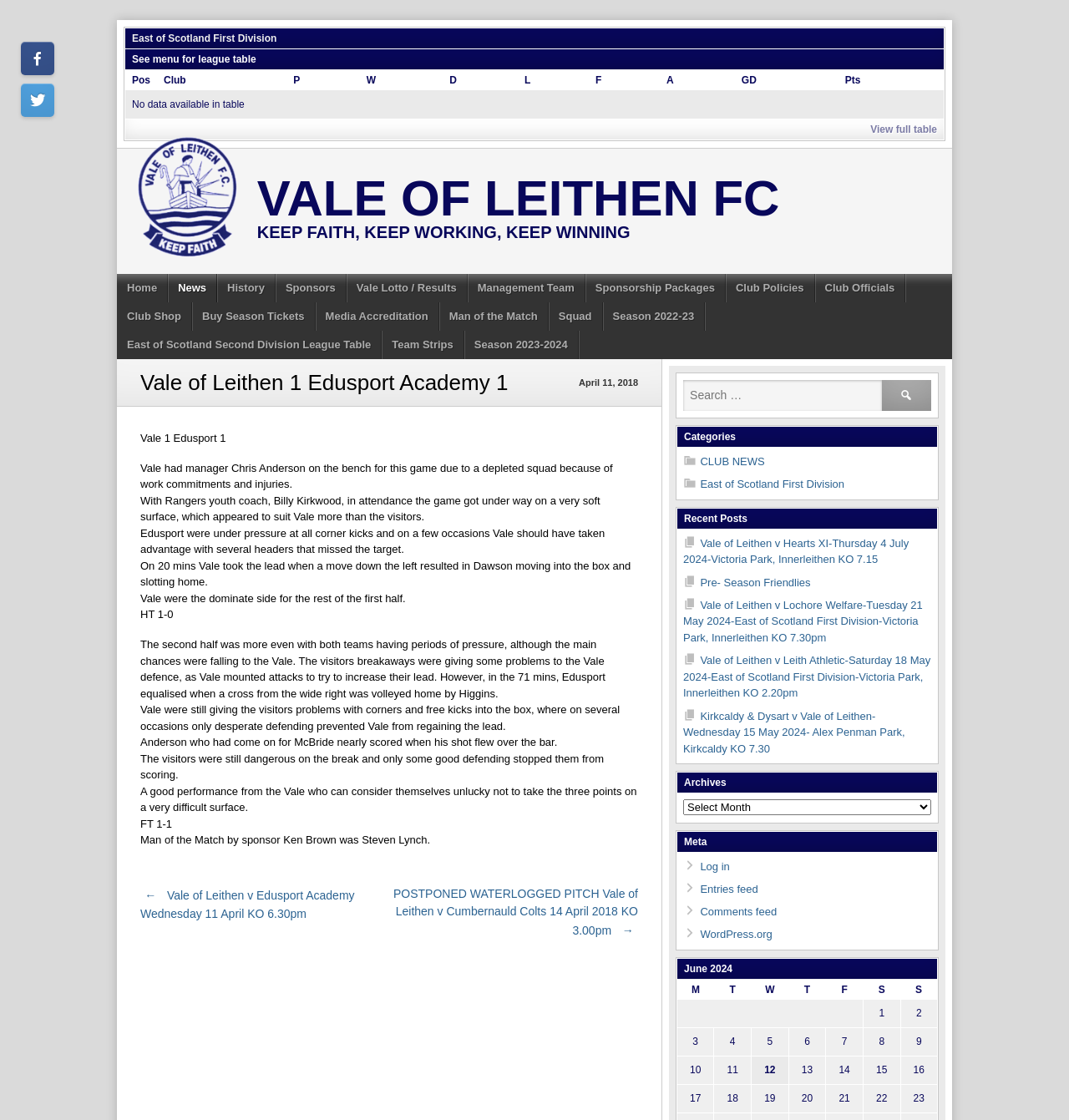Identify the coordinates of the bounding box for the element that must be clicked to accomplish the instruction: "View recent post Vale of Leithen v Hearts XI".

[0.639, 0.479, 0.85, 0.505]